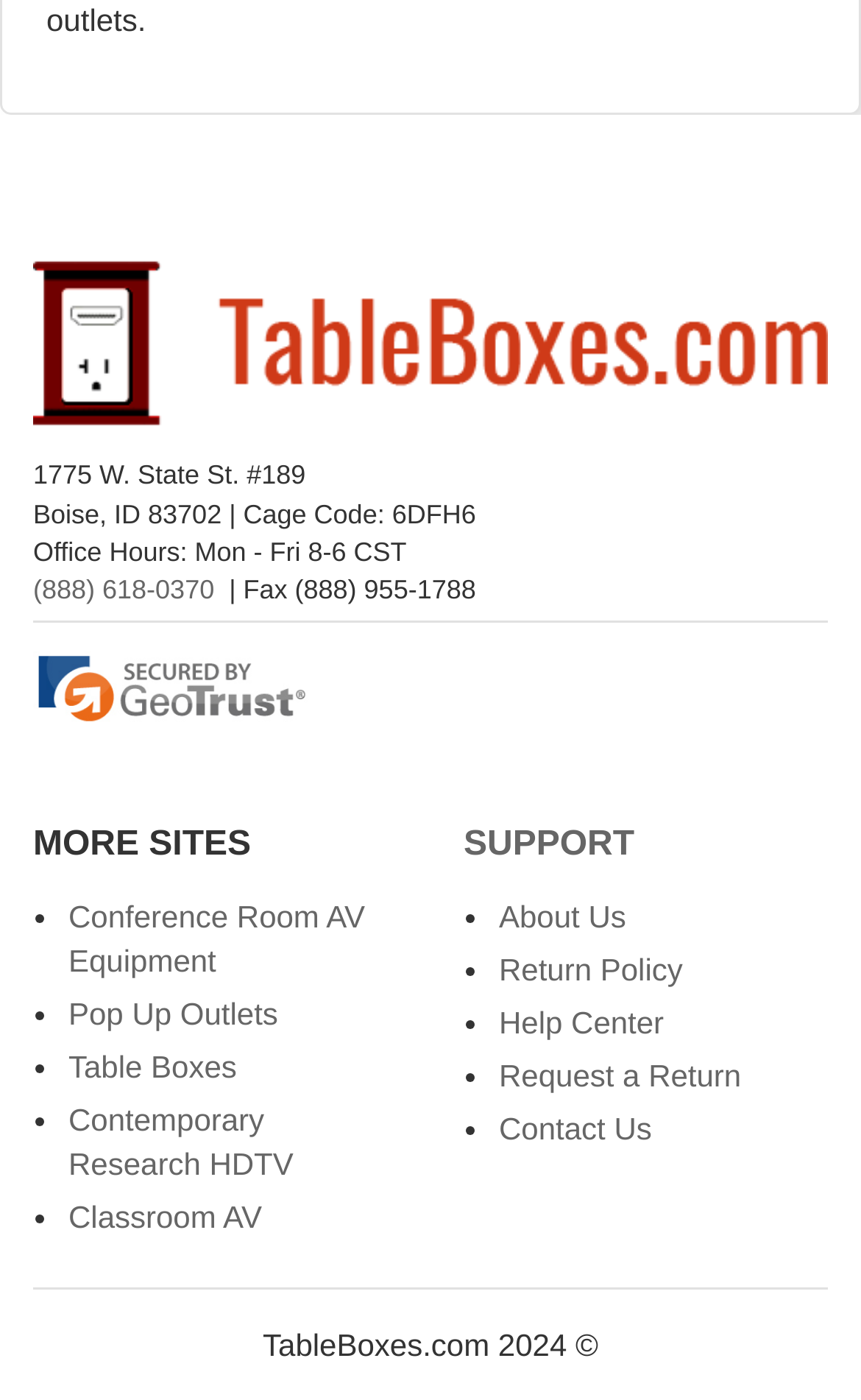Locate the bounding box coordinates of the area where you should click to accomplish the instruction: "contact us".

[0.579, 0.793, 0.757, 0.818]